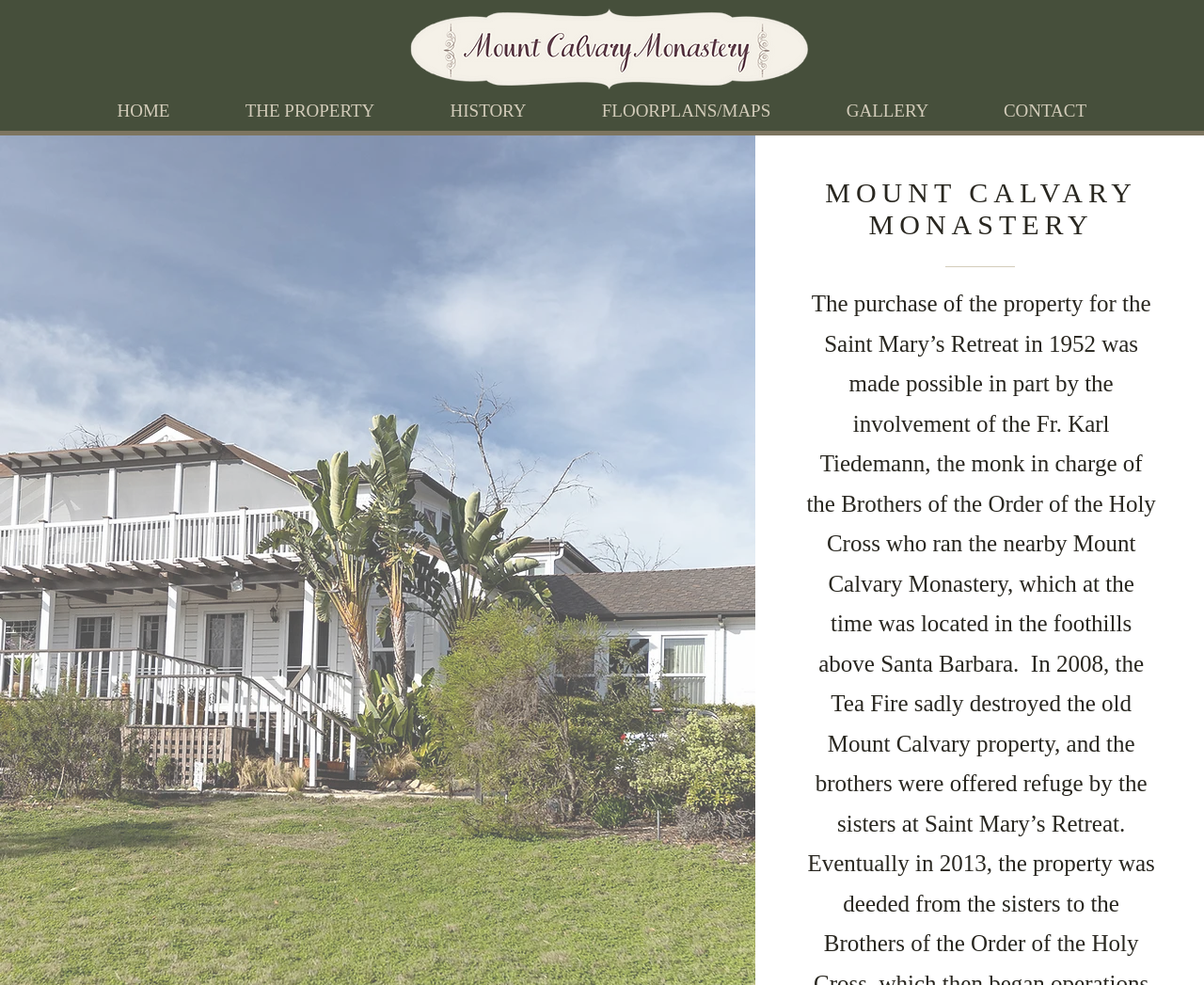Extract the bounding box for the UI element that matches this description: "THE PROPERTY".

[0.172, 0.102, 0.342, 0.123]